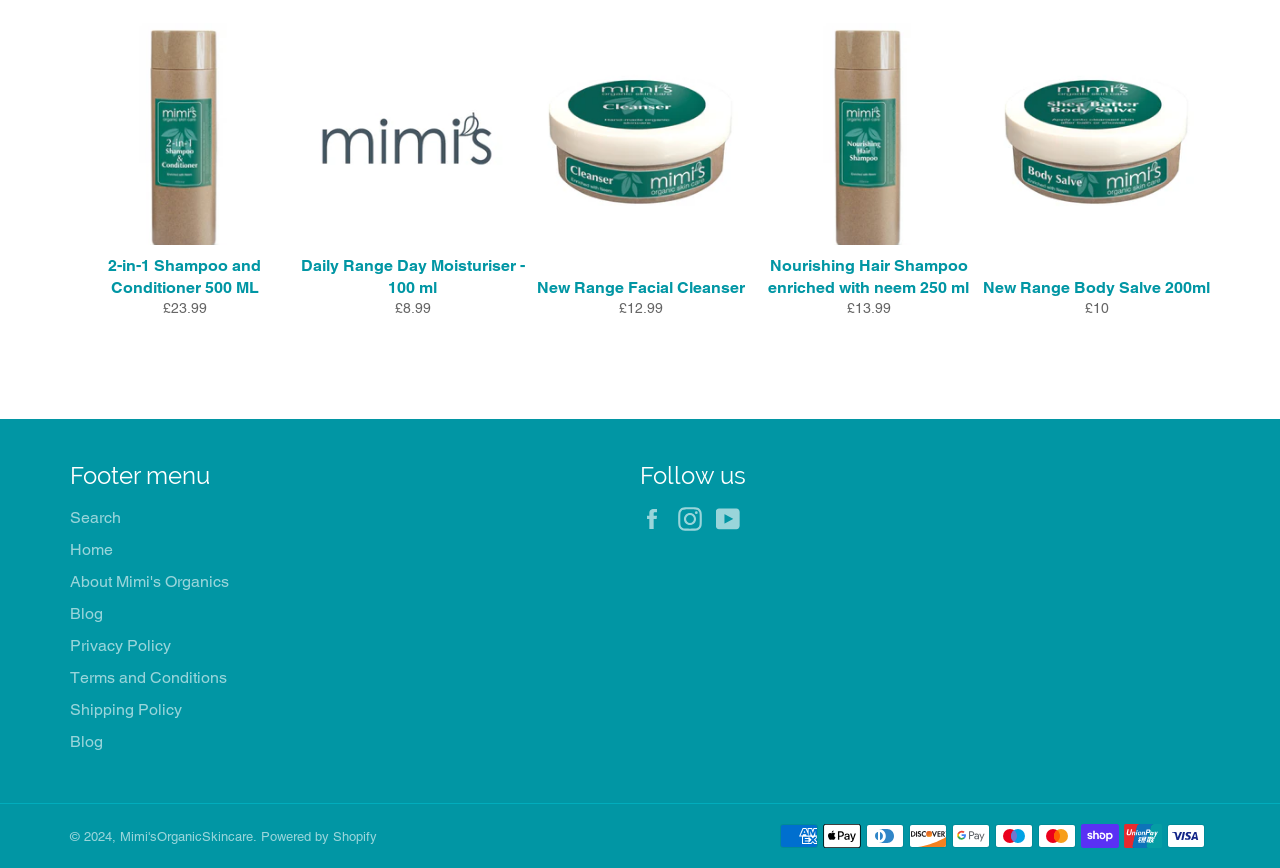Find the bounding box coordinates for the area that should be clicked to accomplish the instruction: "Search for products".

[0.055, 0.585, 0.095, 0.607]